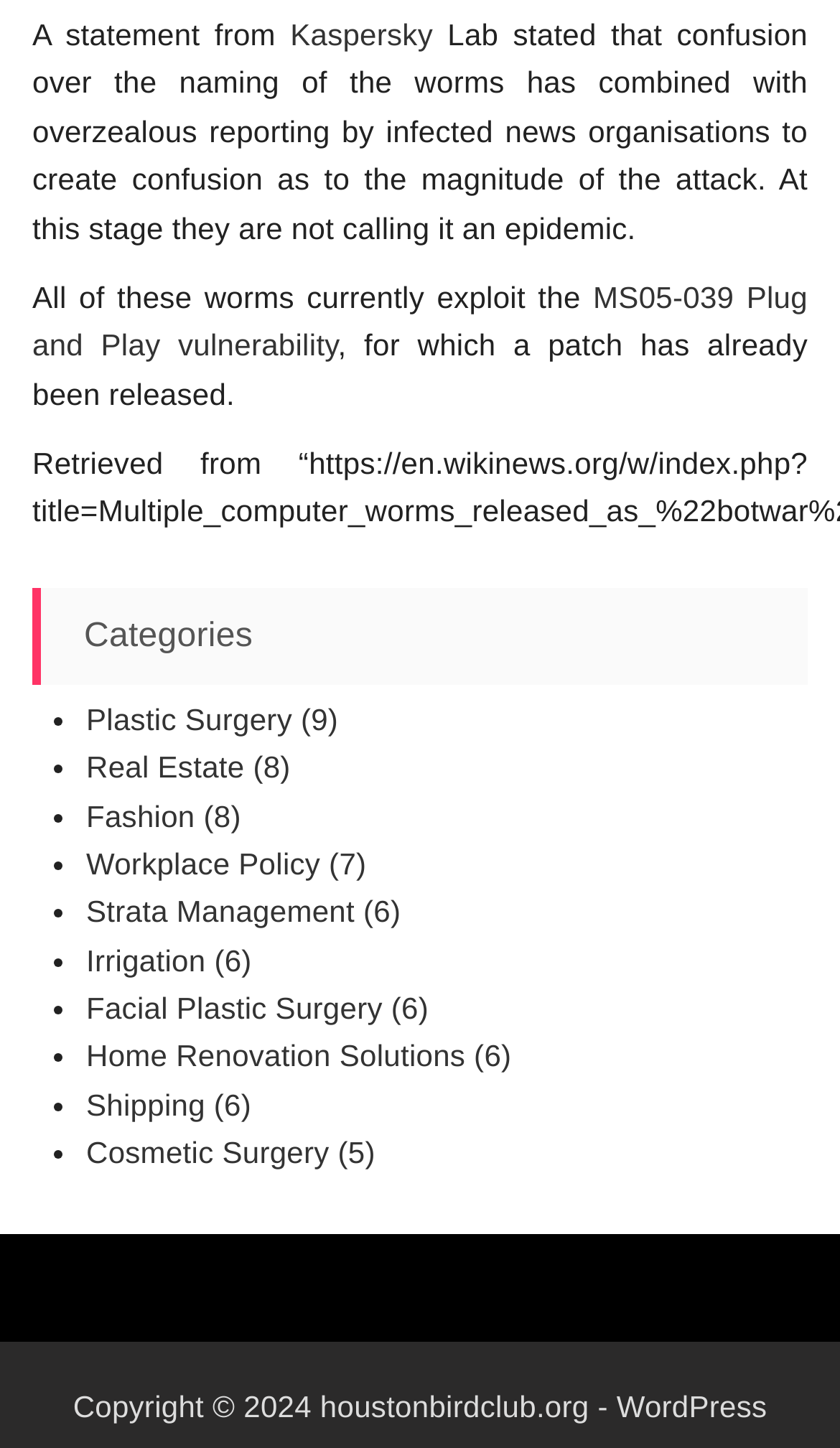Please find the bounding box coordinates of the element's region to be clicked to carry out this instruction: "Read about MS05-039 Plug and Play vulnerability".

[0.038, 0.193, 0.961, 0.25]